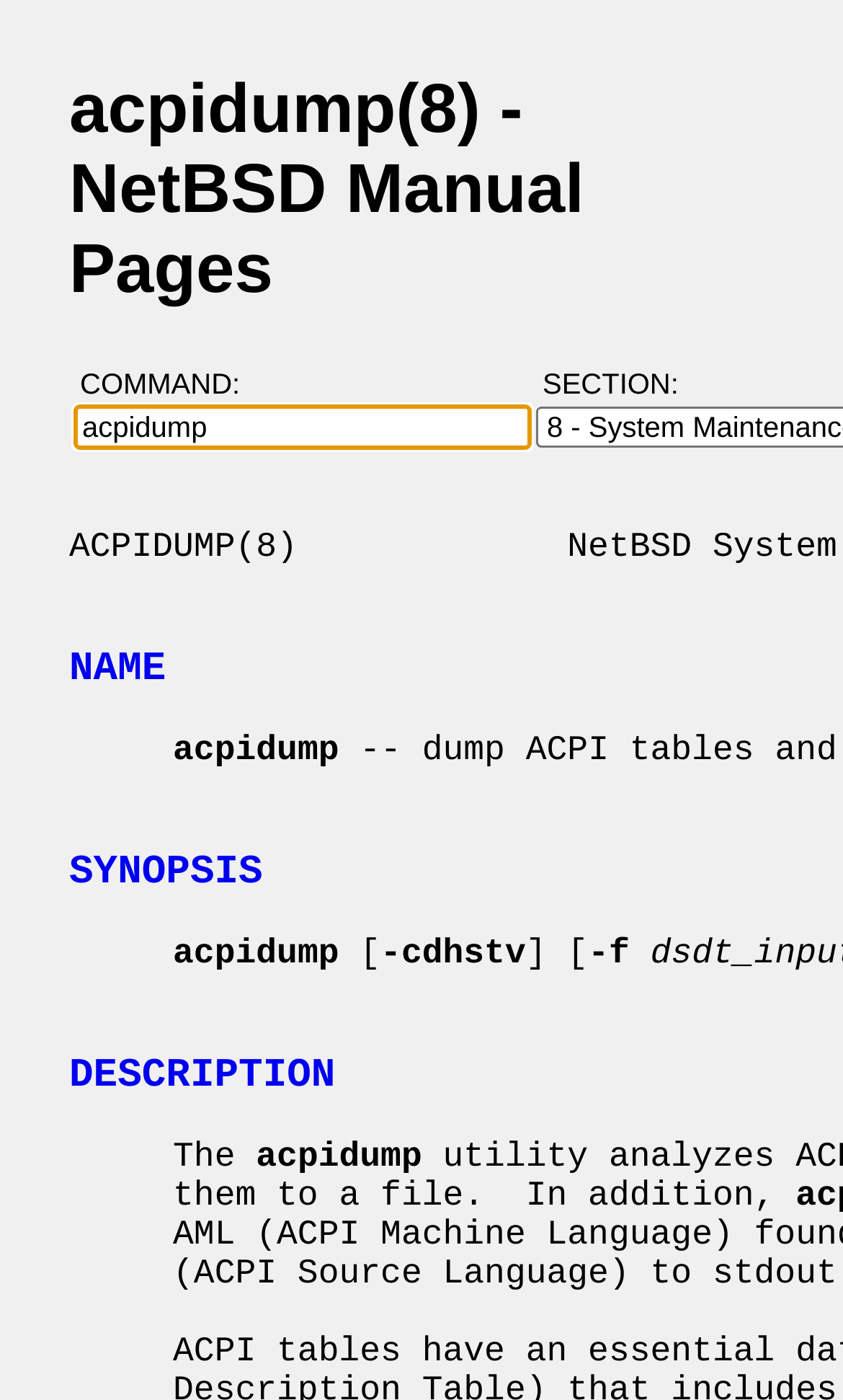Can you locate the main headline on this webpage and provide its text content?

acpidump(8) - NetBSD Manual Pages